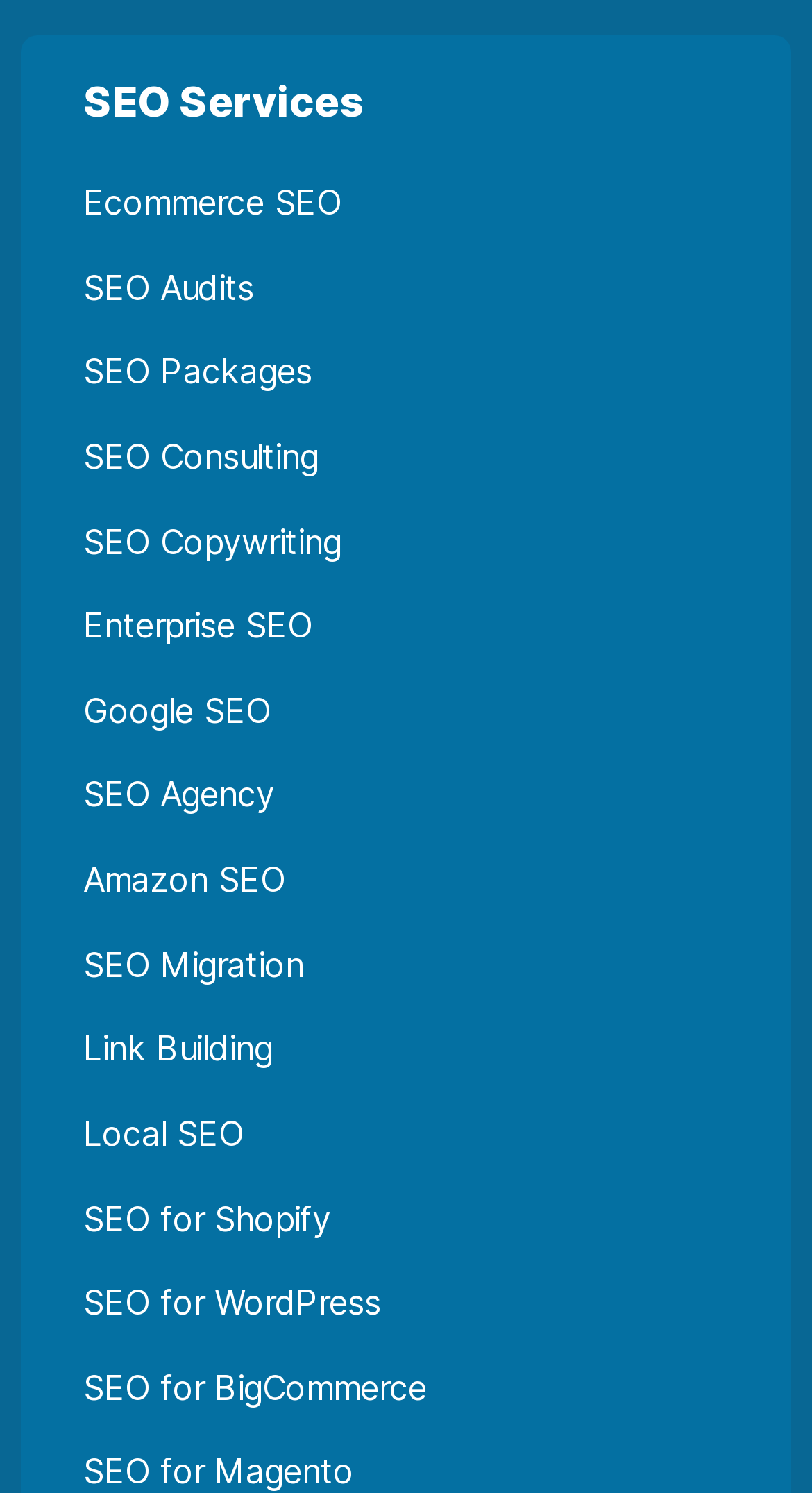Pinpoint the bounding box coordinates of the clickable element needed to complete the instruction: "Discover SEO Consulting". The coordinates should be provided as four float numbers between 0 and 1: [left, top, right, bottom].

[0.103, 0.278, 0.872, 0.334]